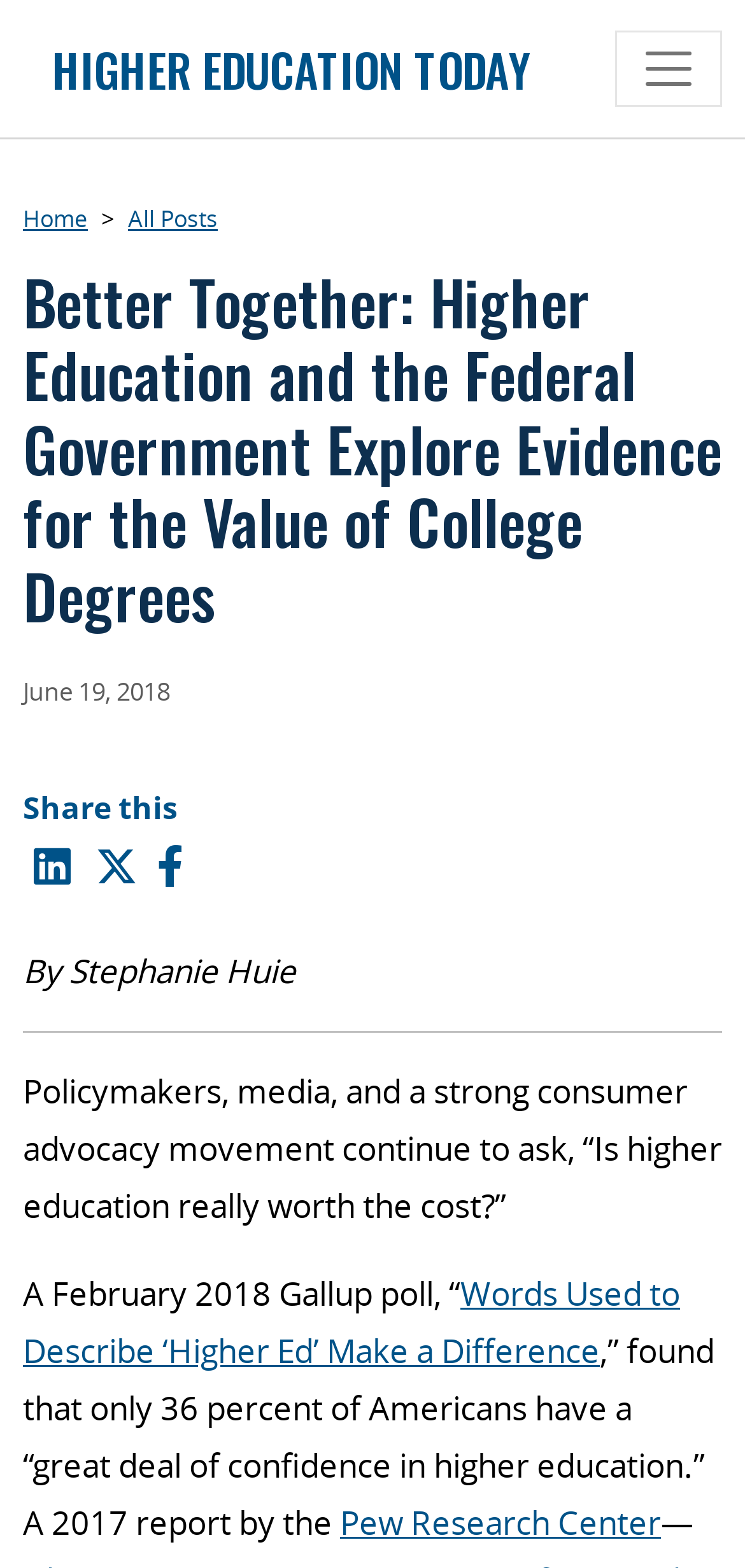Specify the bounding box coordinates of the element's area that should be clicked to execute the given instruction: "Click on the 'HIGHER EDUCATION TODAY' link". The coordinates should be four float numbers between 0 and 1, i.e., [left, top, right, bottom].

[0.069, 0.022, 0.726, 0.066]